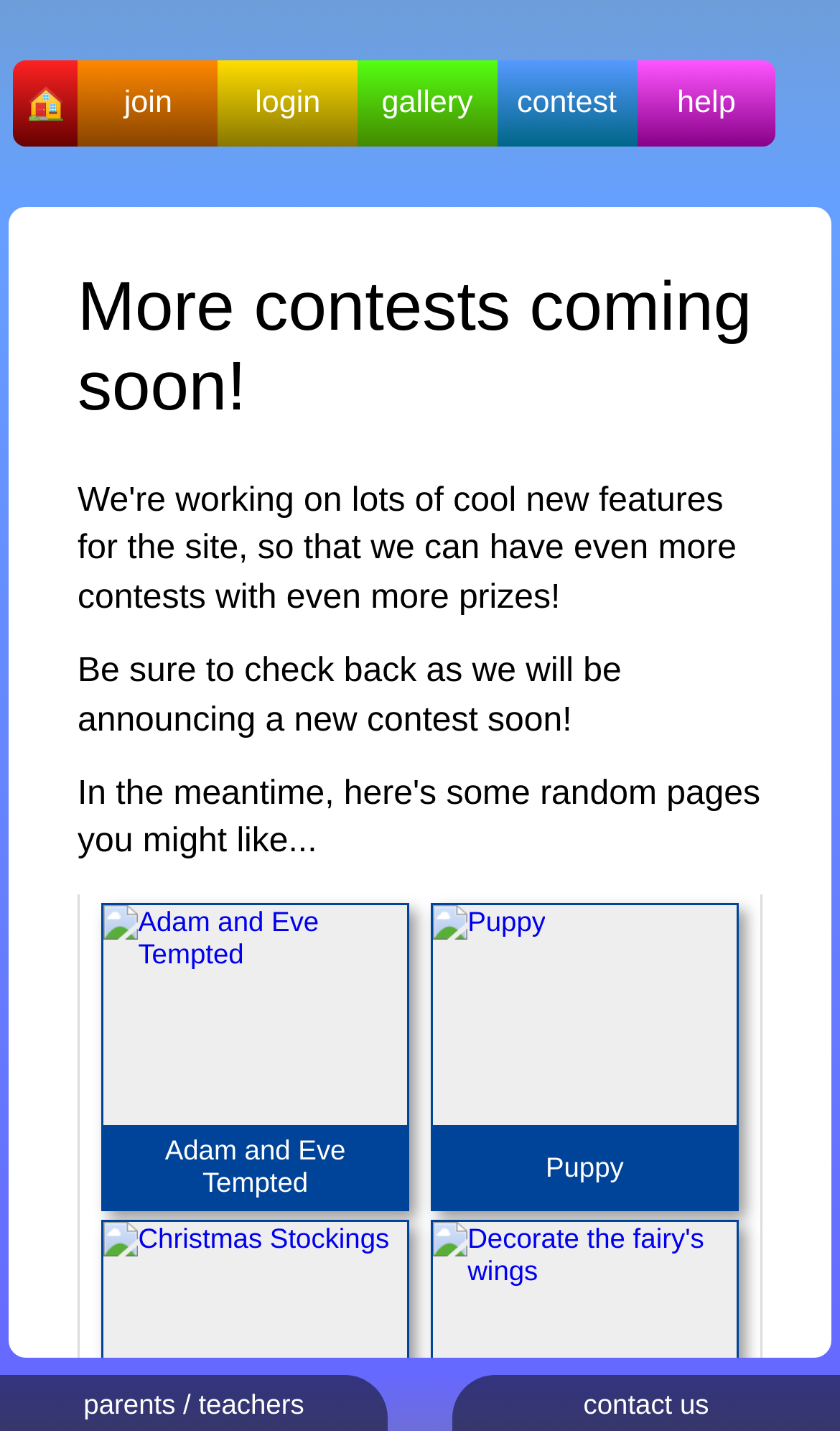What is the position of the 'help' link?
Provide an in-depth and detailed answer to the question.

I looked at the bounding box coordinates of the 'help' link, which are [0.758, 0.042, 0.924, 0.102]. The y1 and y2 values are small, indicating that it is located near the top of the page. The x1 and x2 values are large, indicating that it is located near the right side of the page.